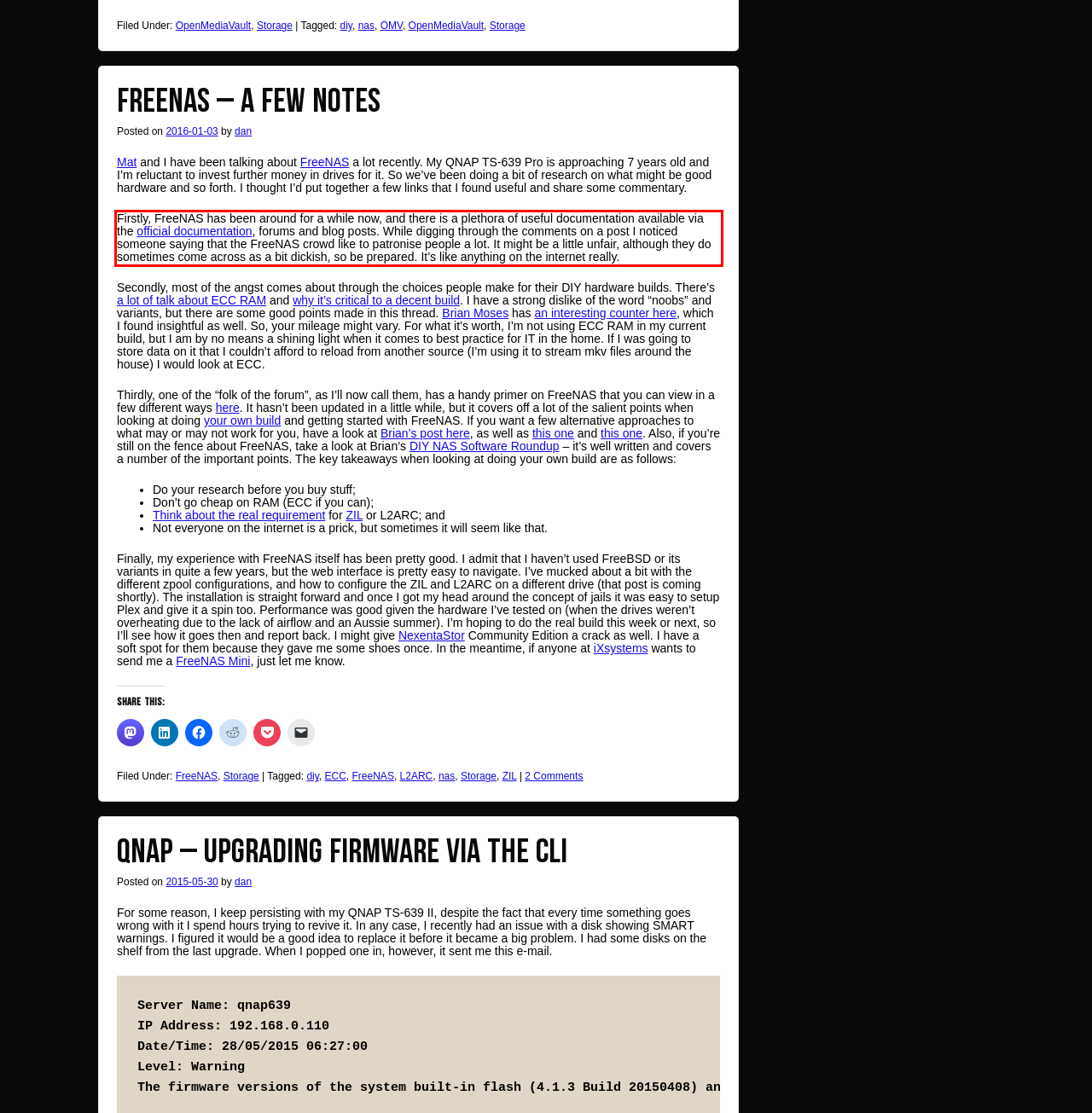Analyze the screenshot of the webpage and extract the text from the UI element that is inside the red bounding box.

Firstly, FreeNAS has been around for a while now, and there is a plethora of useful documentation available via the official documentation, forums and blog posts. While digging through the comments on a post I noticed someone saying that the FreeNAS crowd like to patronise people a lot. It might be a little unfair, although they do sometimes come across as a bit dickish, so be prepared. It’s like anything on the internet really.